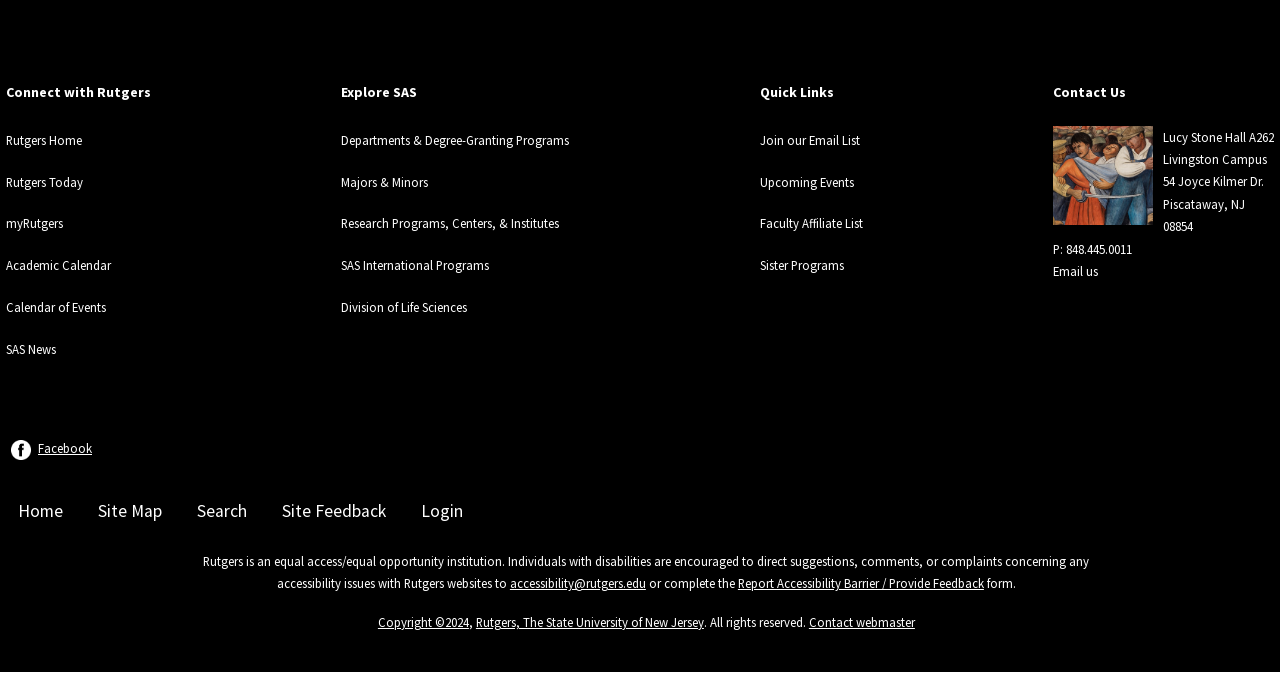Provide the bounding box coordinates of the section that needs to be clicked to accomplish the following instruction: "Explore Departments & Degree-Granting Programs."

[0.267, 0.191, 0.445, 0.215]